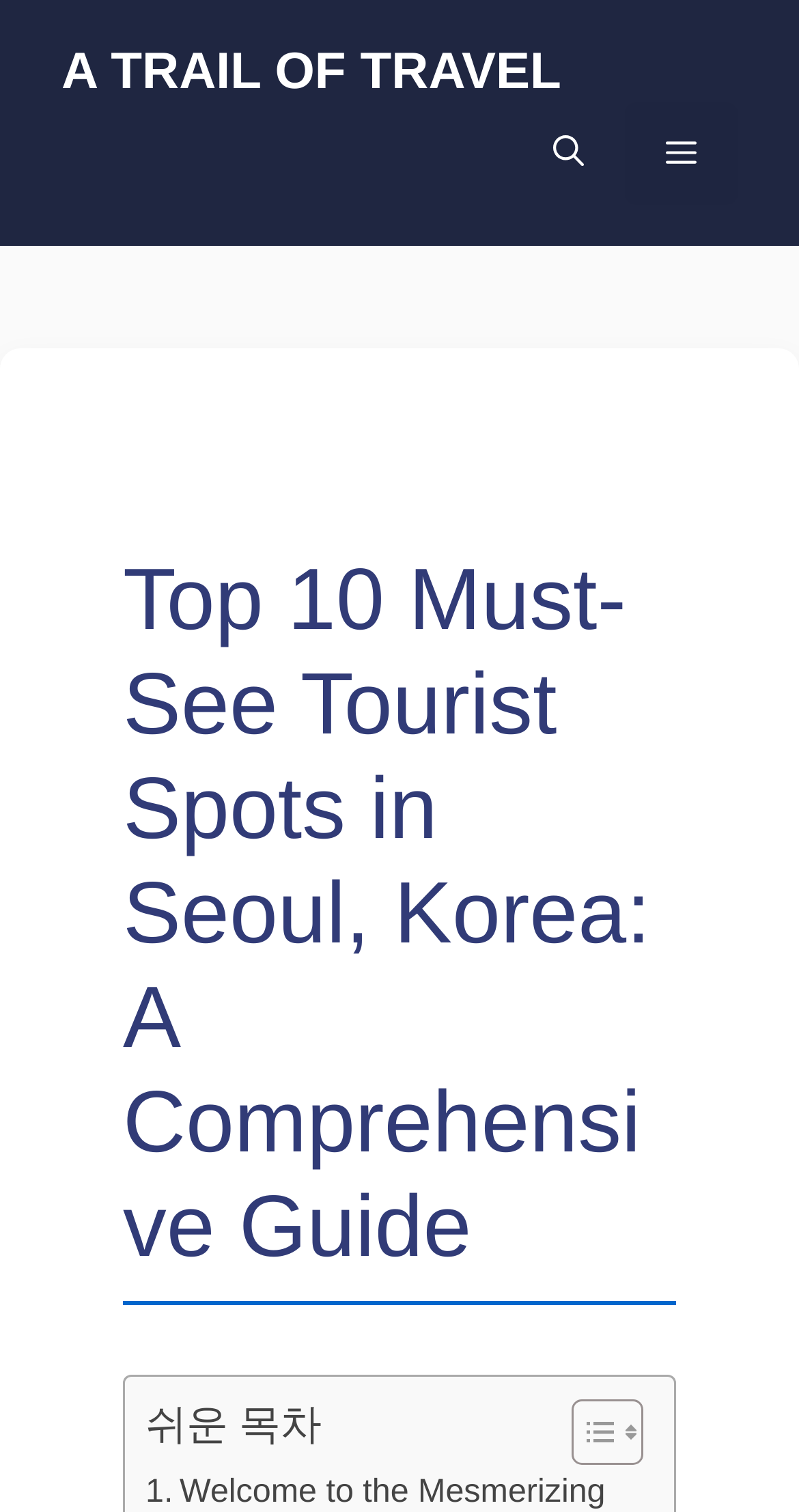What is the purpose of the 'Menu' button?
Examine the screenshot and reply with a single word or phrase.

To open the primary menu